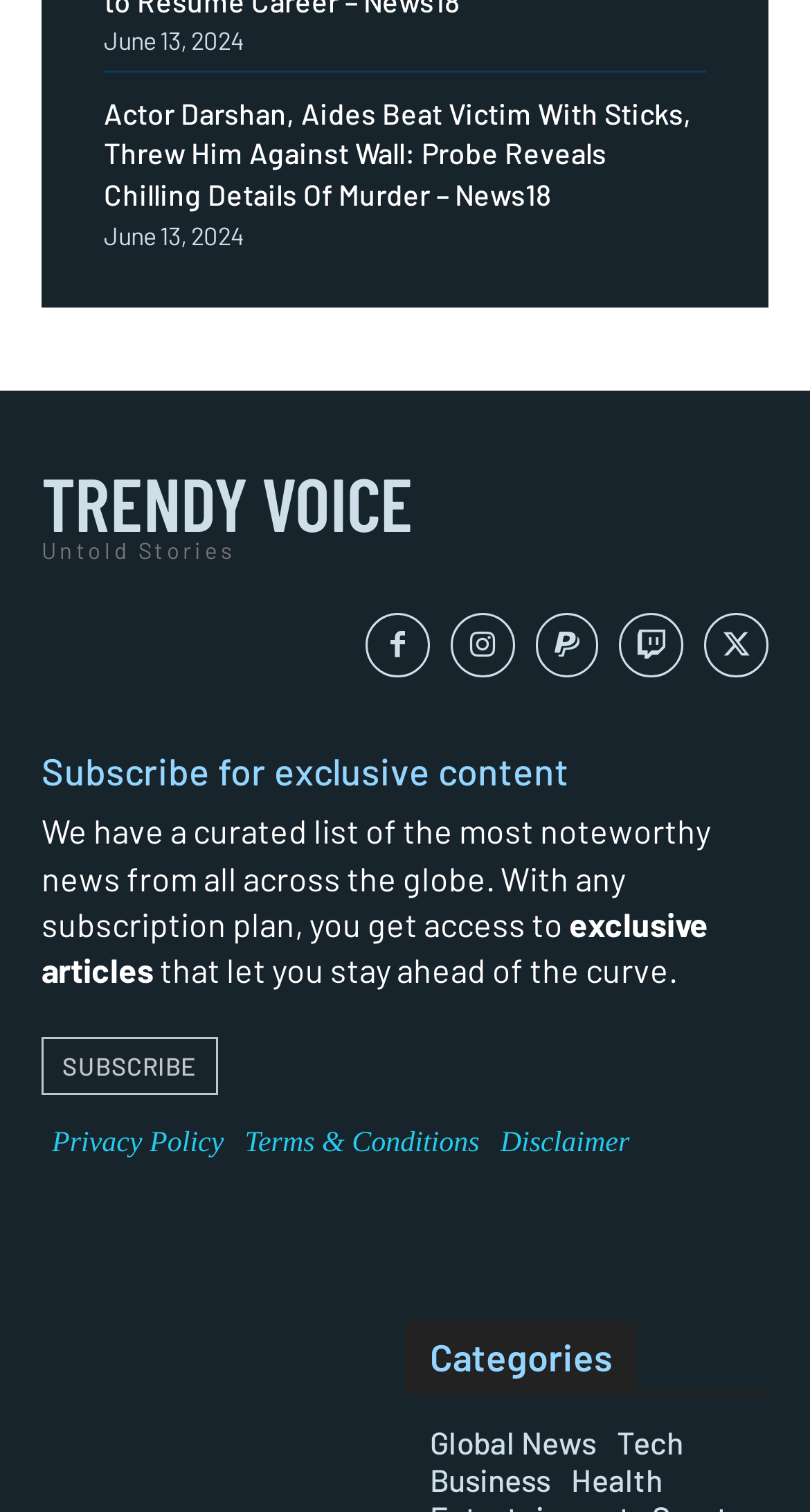Could you determine the bounding box coordinates of the clickable element to complete the instruction: "Read the news article"? Provide the coordinates as four float numbers between 0 and 1, i.e., [left, top, right, bottom].

[0.128, 0.063, 0.854, 0.14]